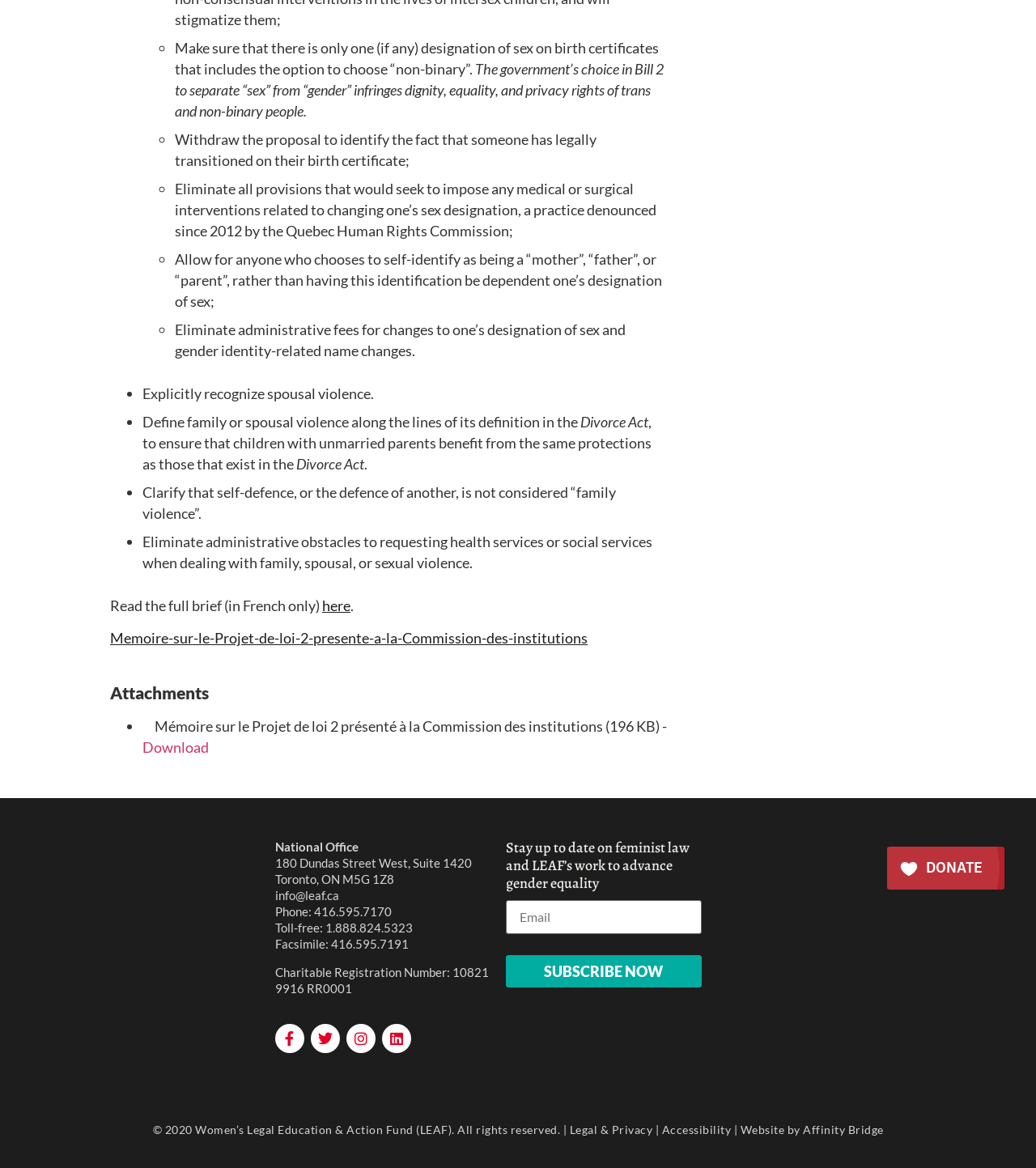Refer to the screenshot and give an in-depth answer to this question: What is the charitable registration number of LEAF?

The webpage contains a section with contact information and other details about LEAF, including its charitable registration number, which is listed as 10821 9916 RR0001.